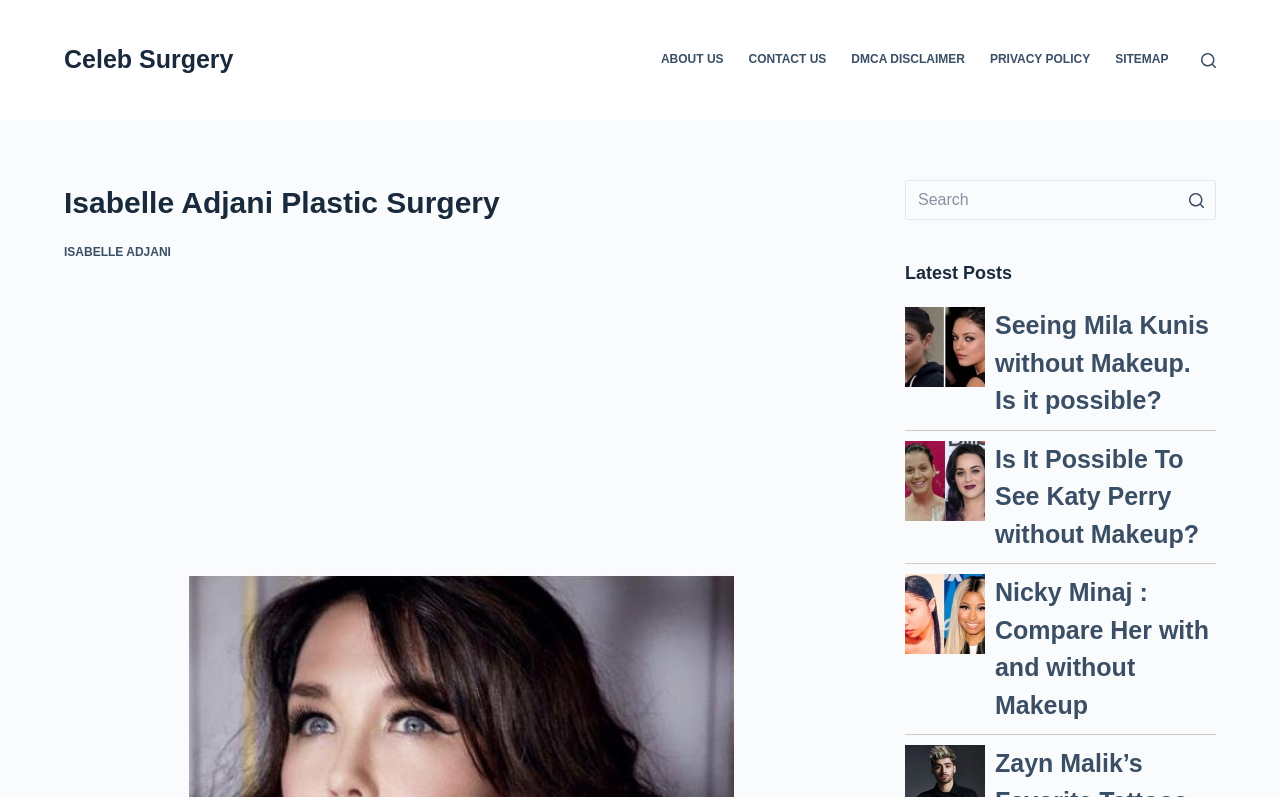Explain the webpage's design and content in an elaborate manner.

The webpage is about celebrity plastic surgery, with a focus on Isabelle Adjani. At the top left, there is a link to skip to the content. Next to it, there is a link to the website's title, "Celeb Surgery". 

On the top right, there is a navigation menu with five links: "ABOUT US", "CONTACT US", "DMCA DISCLAIMER", "PRIVACY POLICY", and "SITEMAP". 

Below the navigation menu, there is a search form with a button to open it. The search form has a search input box and a search button. 

The main content of the webpage is divided into two sections. The first section has a heading "Isabelle Adjani Plastic Surgery" and a link to "ISABELLE ADJANI". 

The second section has a heading "Latest Posts" and lists three articles with images. The articles are about celebrities without makeup, including Mila Kunis, Katy Perry, and Nicky Minaj. Each article has a link to read more and an image related to the article.